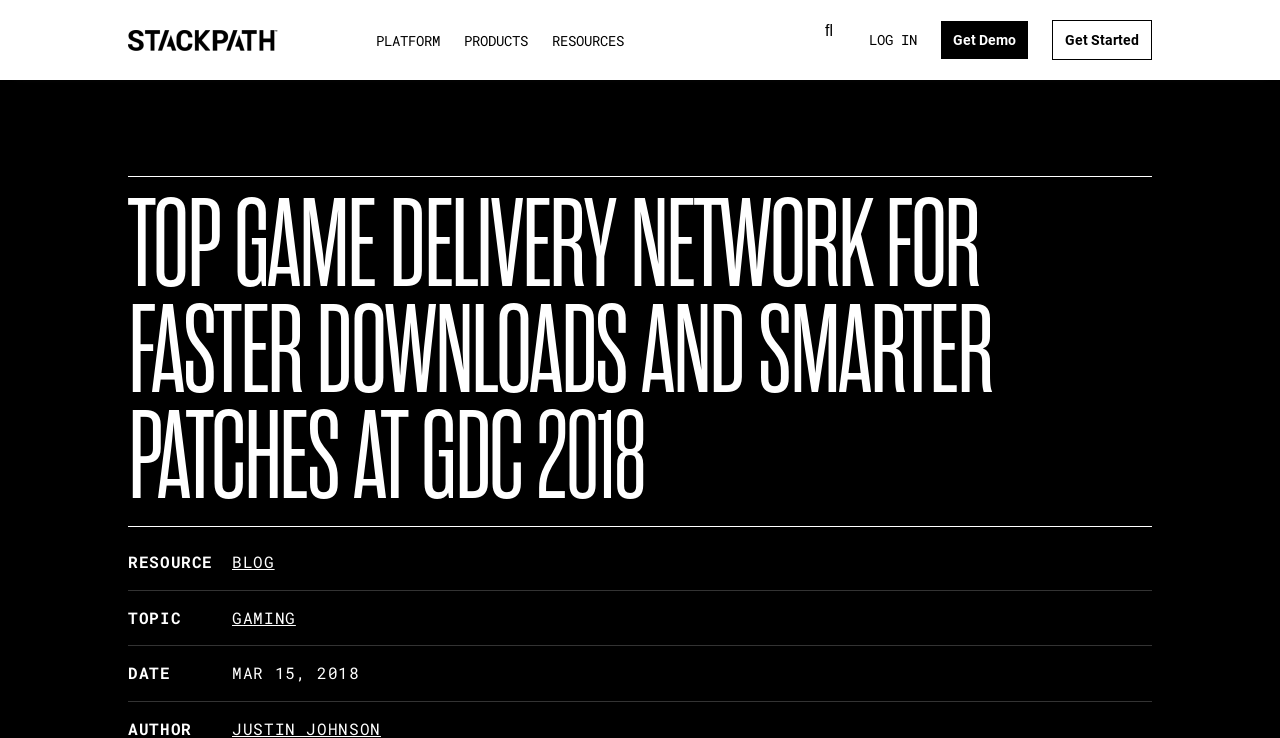Provide a brief response to the question below using a single word or phrase: 
What is the company name?

StackPath